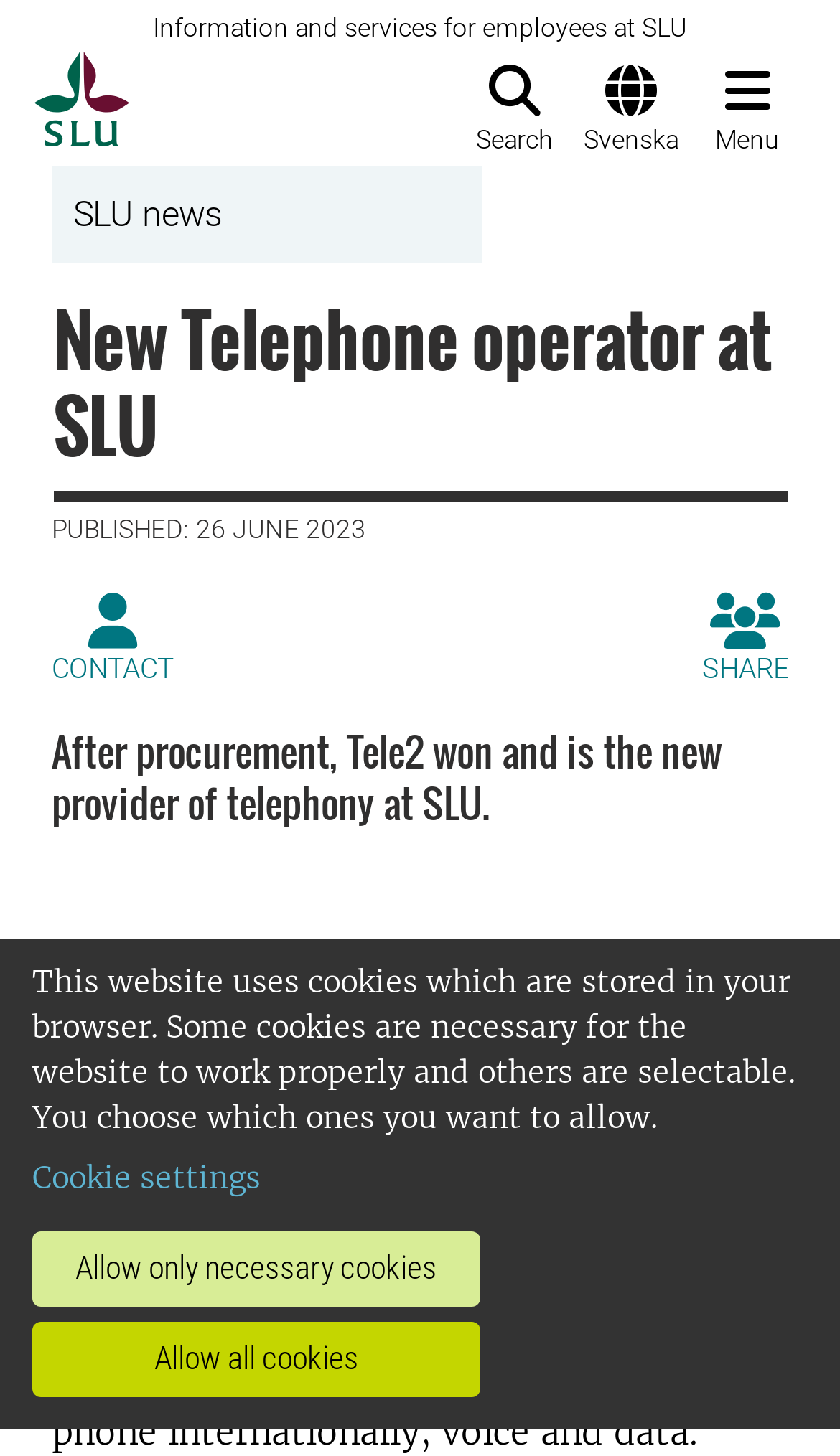Please find the bounding box coordinates of the clickable region needed to complete the following instruction: "Click on Parade". The bounding box coordinates must consist of four float numbers between 0 and 1, i.e., [left, top, right, bottom].

None